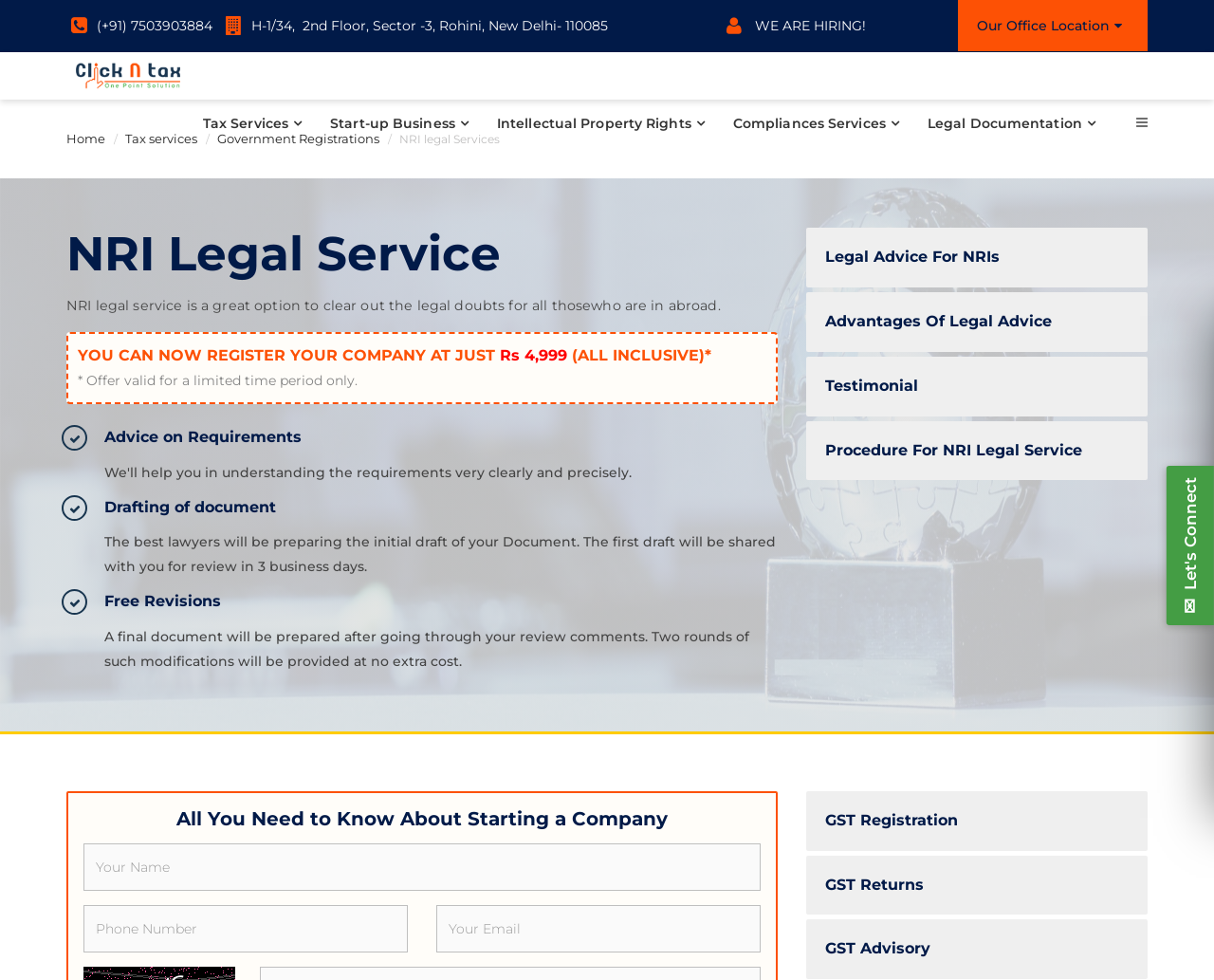Respond to the question below with a single word or phrase:
What is the cost of registering a company?

Rs 4,999